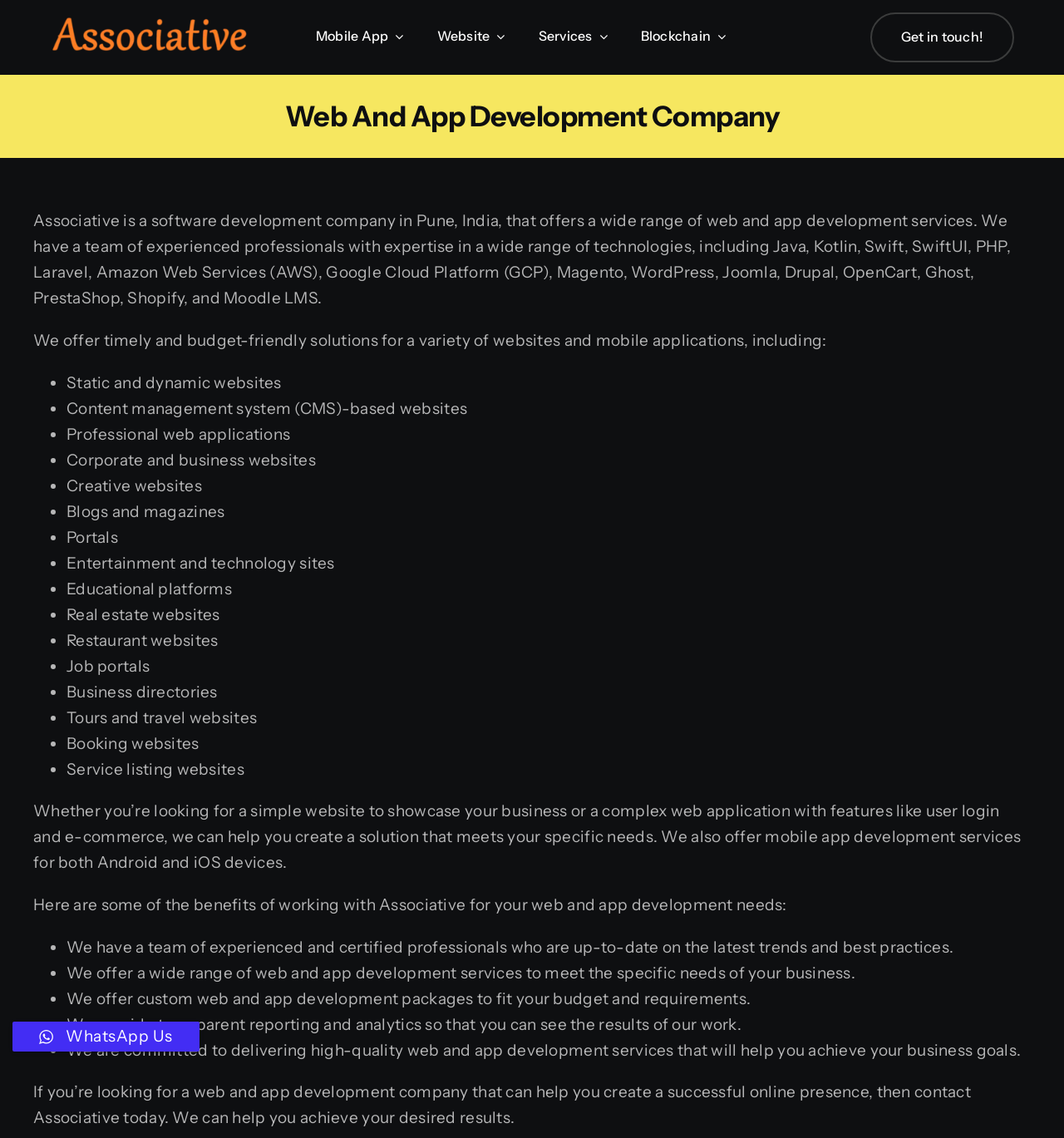What type of company is Associative?
Please ensure your answer to the question is detailed and covers all necessary aspects.

Based on the webpage content, Associative is described as a software development company in Pune, India, that offers a wide range of web and app development services.